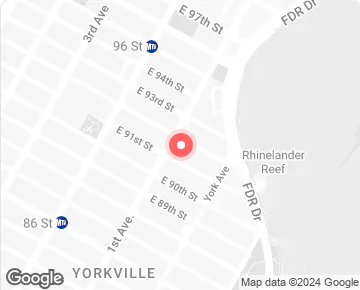Offer an in-depth caption for the image.

This image displays a map view of a section of Yorkville, New York City, highlighting several streets, including E 91st St and York Ave. The red circular marker indicates a specific location within this bustling neighborhood, which is known for its residential buildings and proximity to the East River. The surroundings feature a grid layout typical of New York City streets, along with nearby landmarks and public transit options, making it an attractive area for potential residents or visitors exploring rental opportunities in the vicinity. The context of the map suggests it's part of a real estate listing, aimed at providing vital geographical information for those interested in apartment rentals.